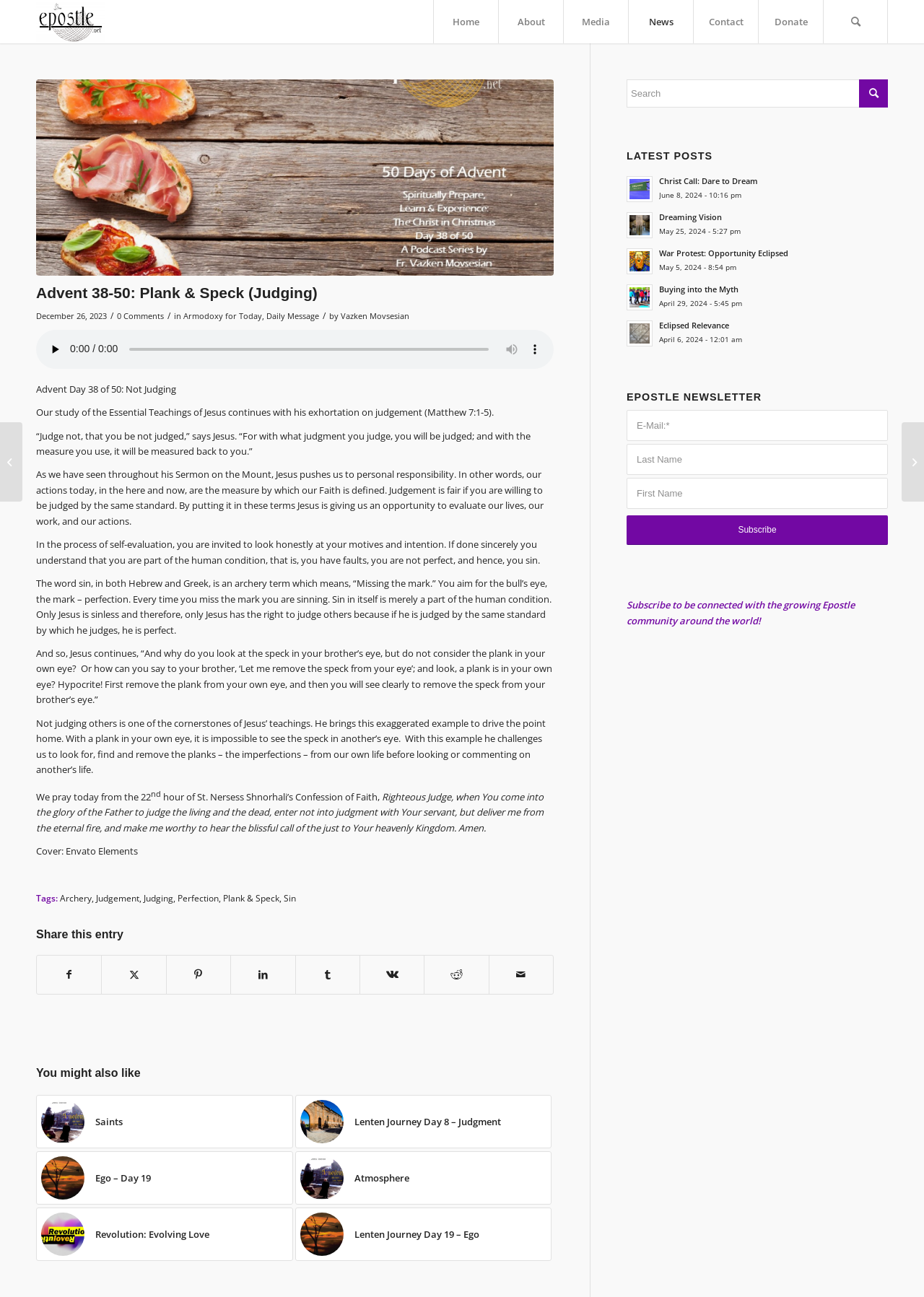Identify the title of the webpage and provide its text content.

Advent 38-50: Plank & Speck (Judging)